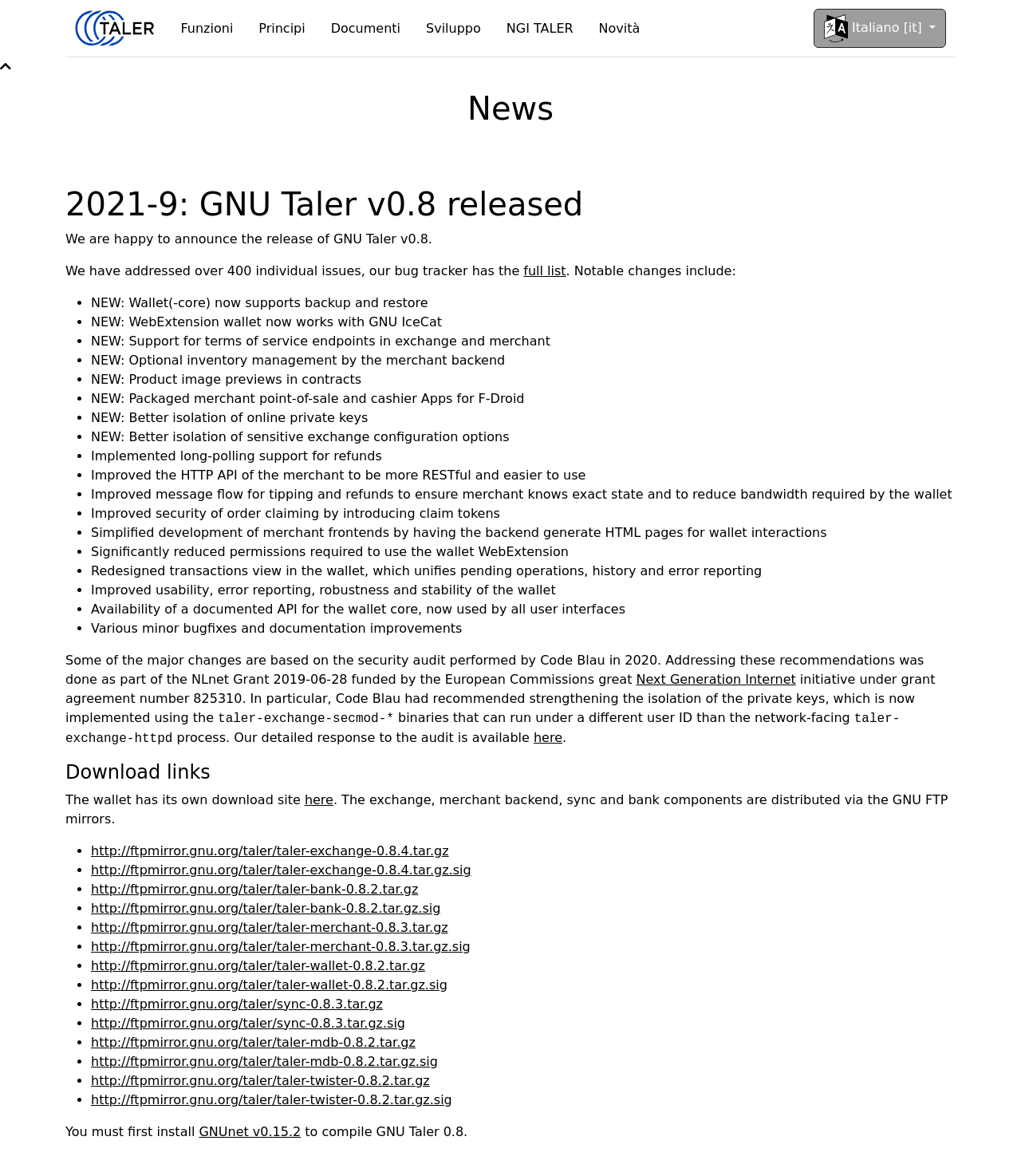Answer in one word or a short phrase: 
What is the first link on the webpage?

Home